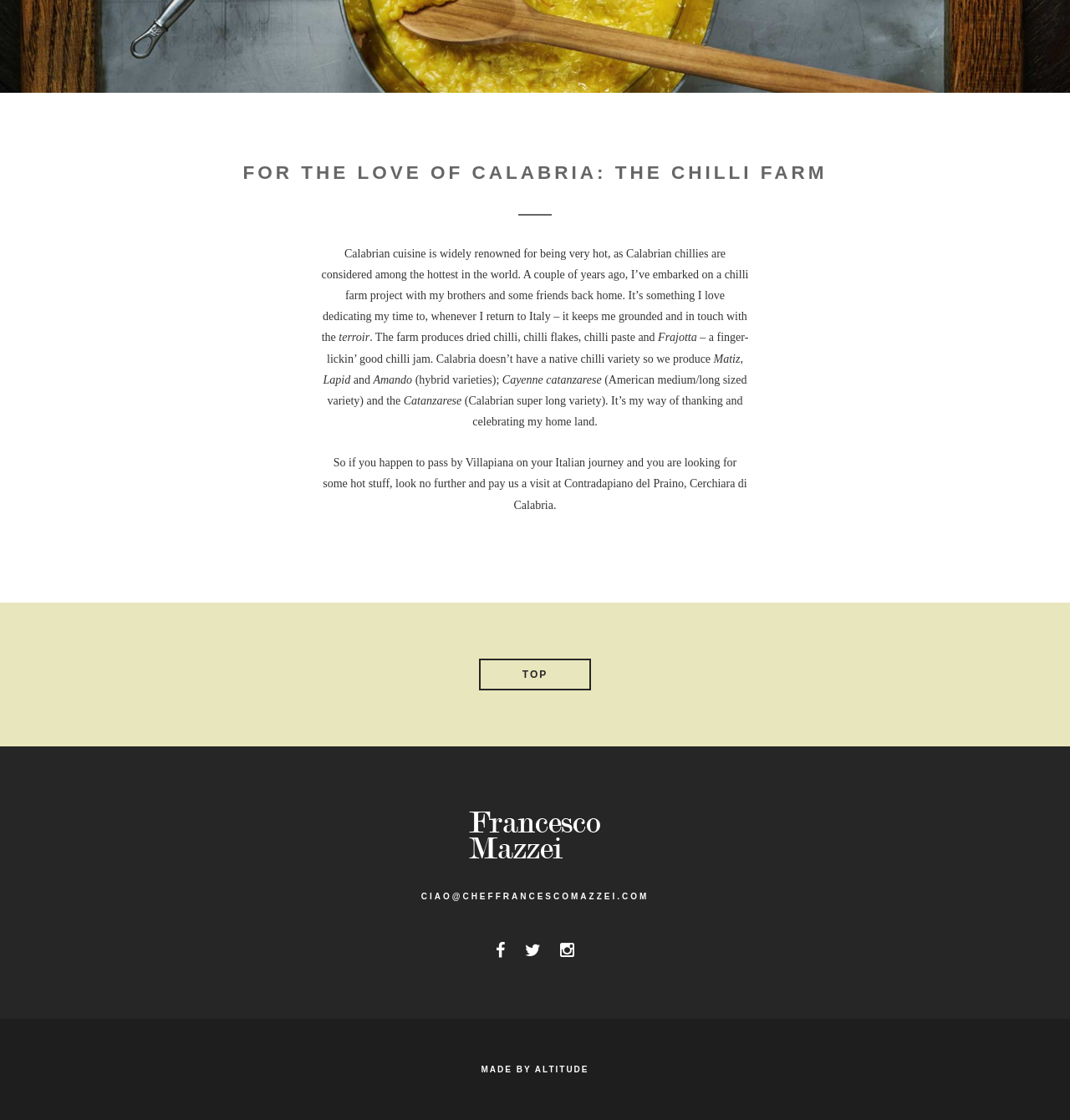What is the name of the chilli jam produced by the farm?
Give a detailed explanation using the information visible in the image.

The author mentions that the farm produces a finger-lickin' good chilli jam called Frajotta.